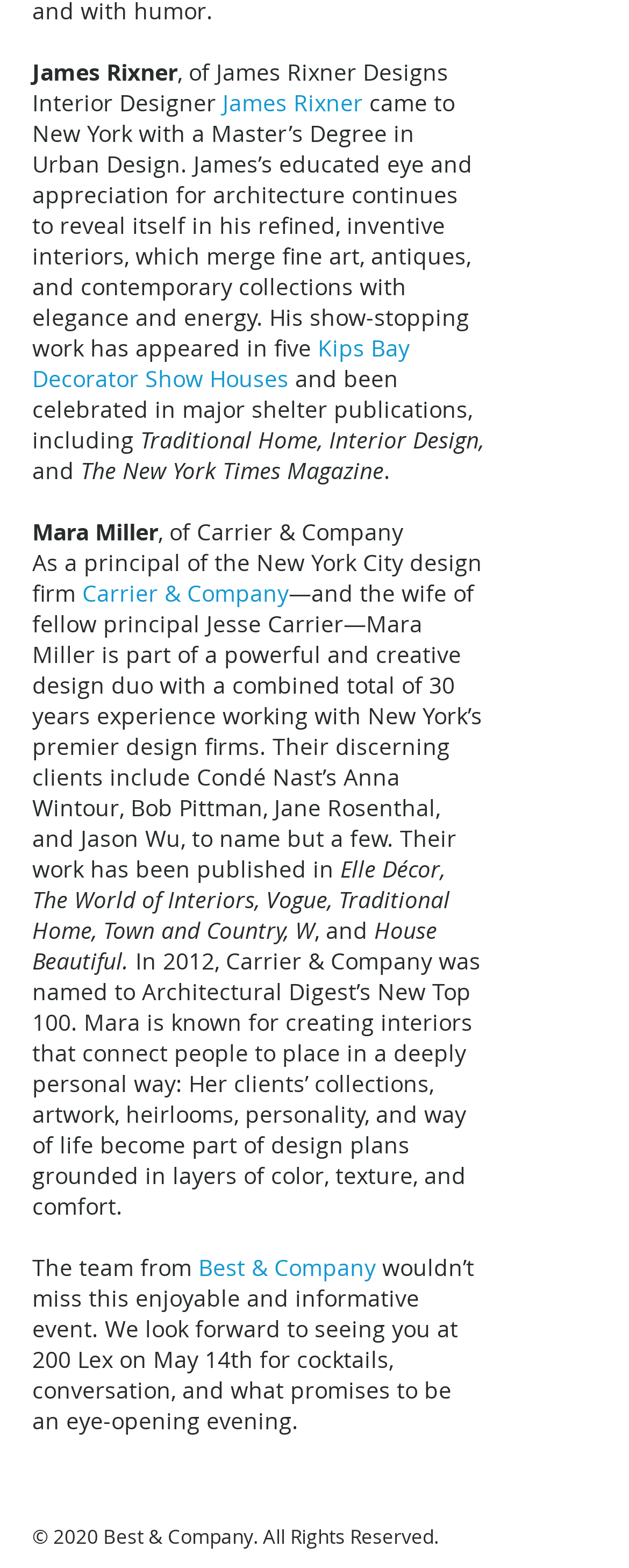Answer succinctly with a single word or phrase:
What is the name of the event mentioned?

Kips Bay Decorator Show Houses